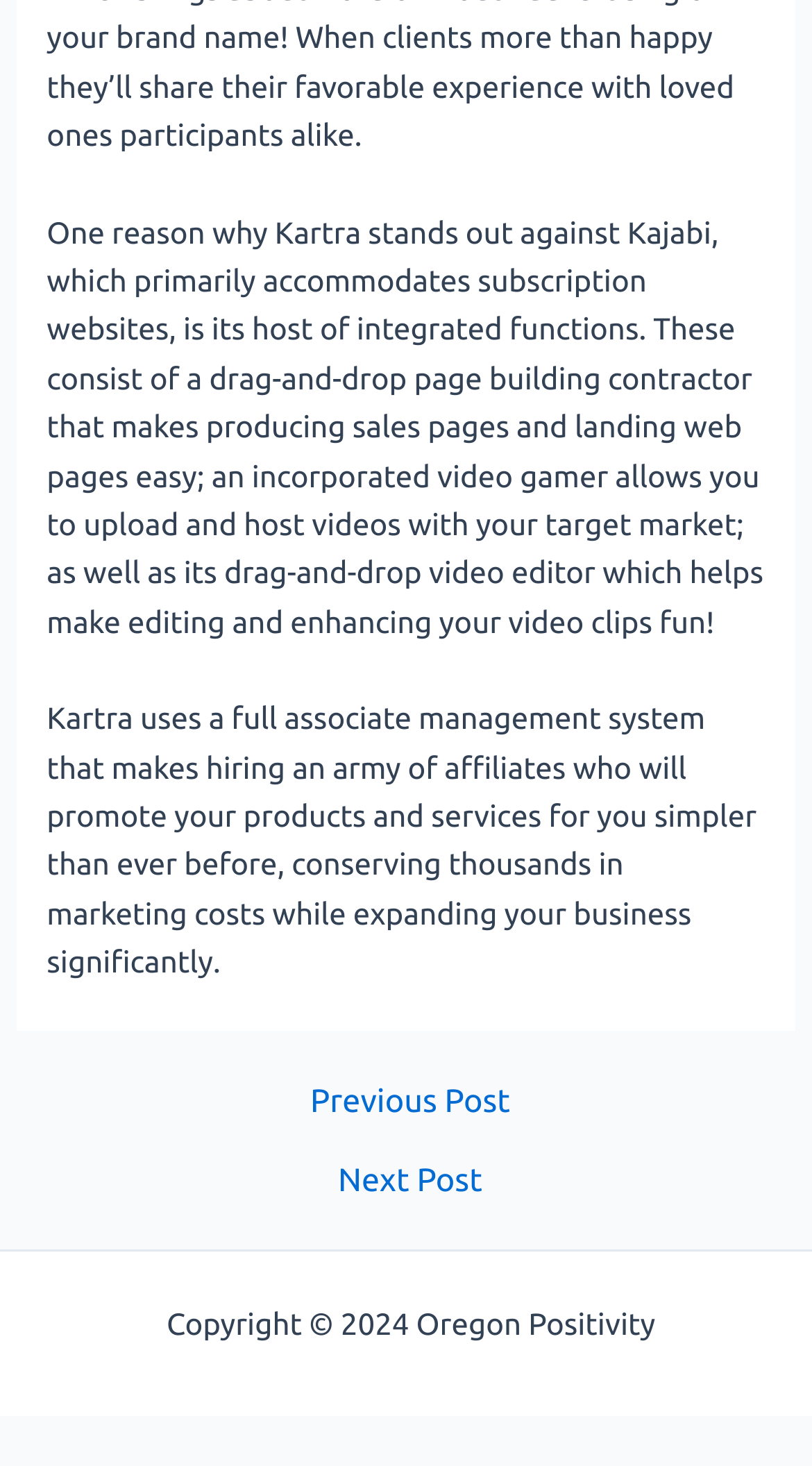Respond to the question with just a single word or phrase: 
What is Kartra's page building feature?

drag-and-drop